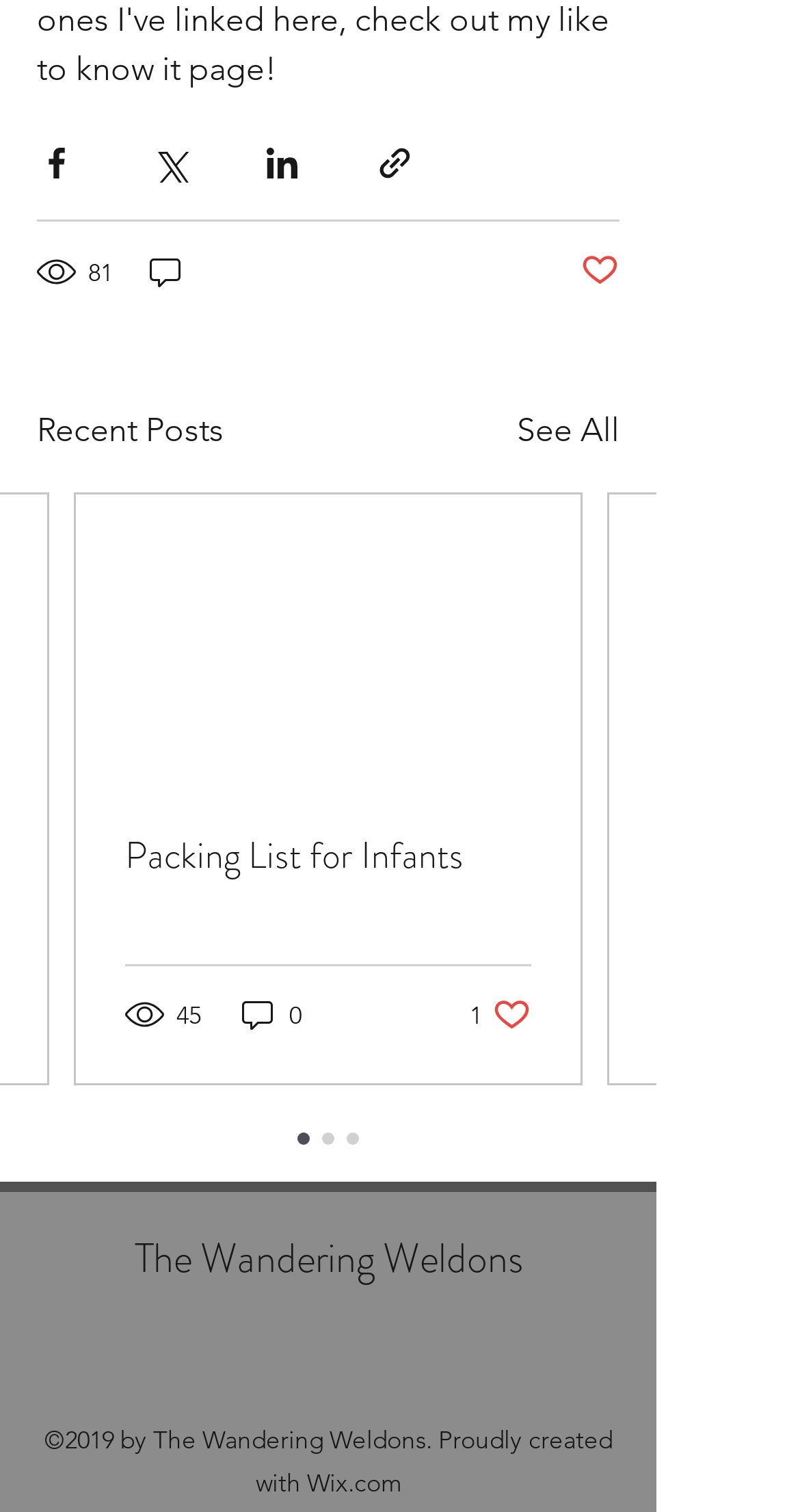Based on the image, please elaborate on the answer to the following question:
What is the copyright information at the bottom of the page?

The copyright information at the bottom of the page is '©2019 by The Wandering Weldons. Proudly created with Wix.com', indicating that the website was created in 2019 by The Wandering Weldons using Wix.com.